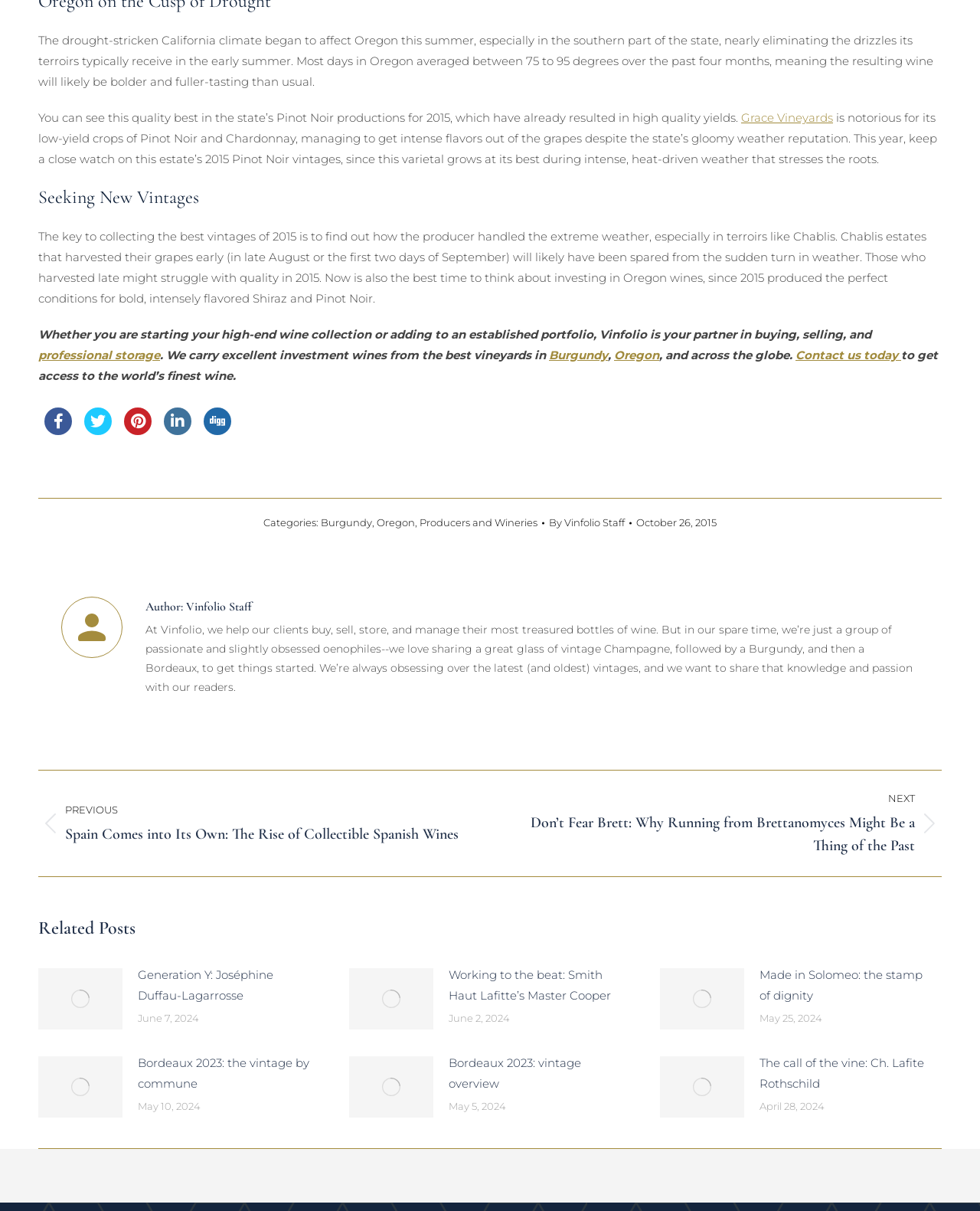Please identify the bounding box coordinates of the element's region that I should click in order to complete the following instruction: "View 'Related Posts'". The bounding box coordinates consist of four float numbers between 0 and 1, i.e., [left, top, right, bottom].

[0.039, 0.756, 0.961, 0.777]